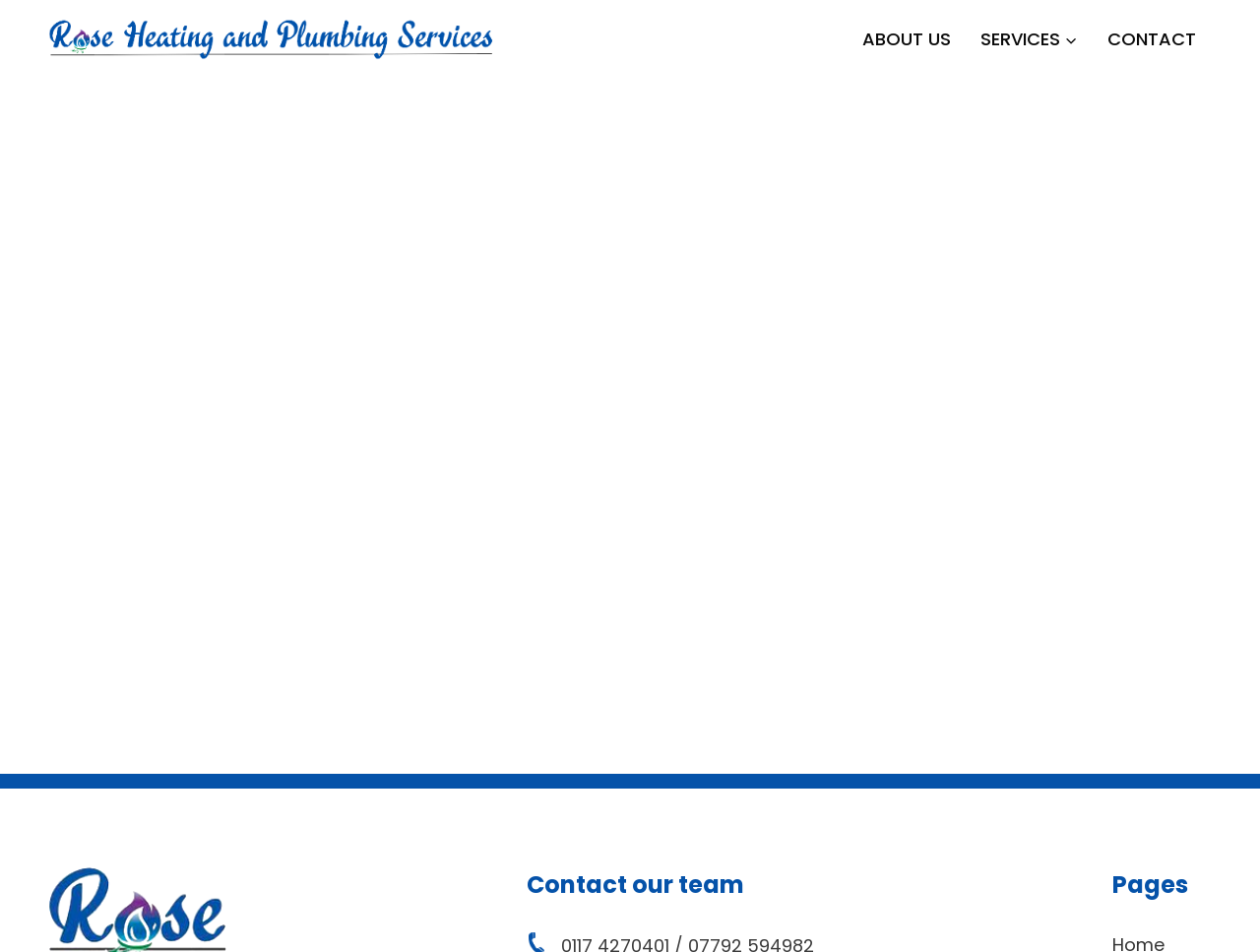Describe all significant elements and features of the webpage.

The webpage is about Rose Heating and Plumbing Services, a company based in Bristol, UK, that offers boiler repair, service, and installation. 

At the top left of the page, there is a link and an image, both labeled "Rose Heating and Plumbing Services", which likely serve as a logo or a navigation element. 

To the right of the logo, there is a primary navigation menu that spans across the top of the page. The menu consists of three links: "ABOUT US", "SERVICES", and "CONTACT". The "SERVICES" link has a child menu button next to it. 

Below the navigation menu, there are two headings. The first heading, "Contact our team", is located near the top center of the page. The second heading, "Pages", is positioned at the top right corner of the page.